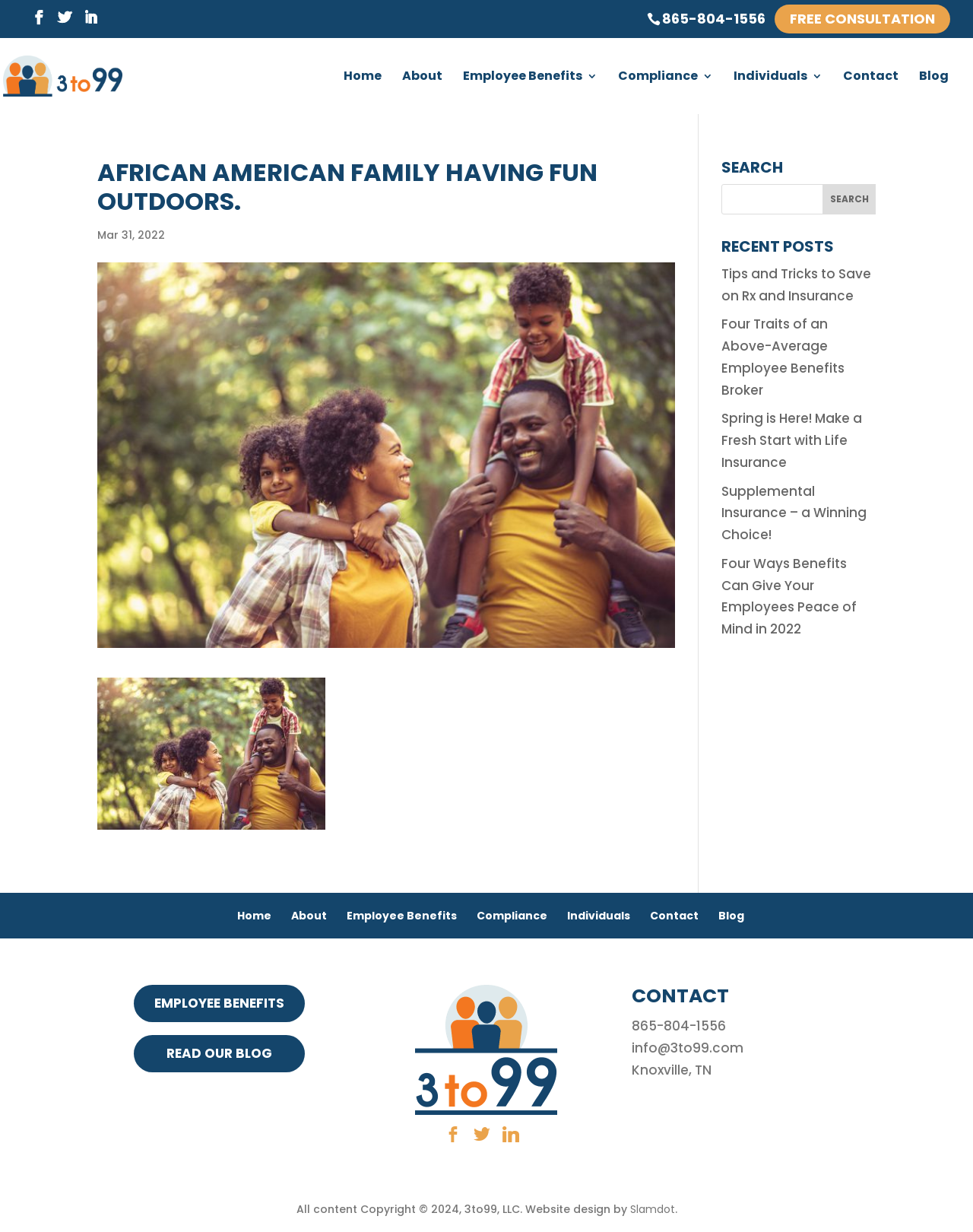Specify the bounding box coordinates of the area that needs to be clicked to achieve the following instruction: "Click on the 'WorkplaceChoice.org' link".

None